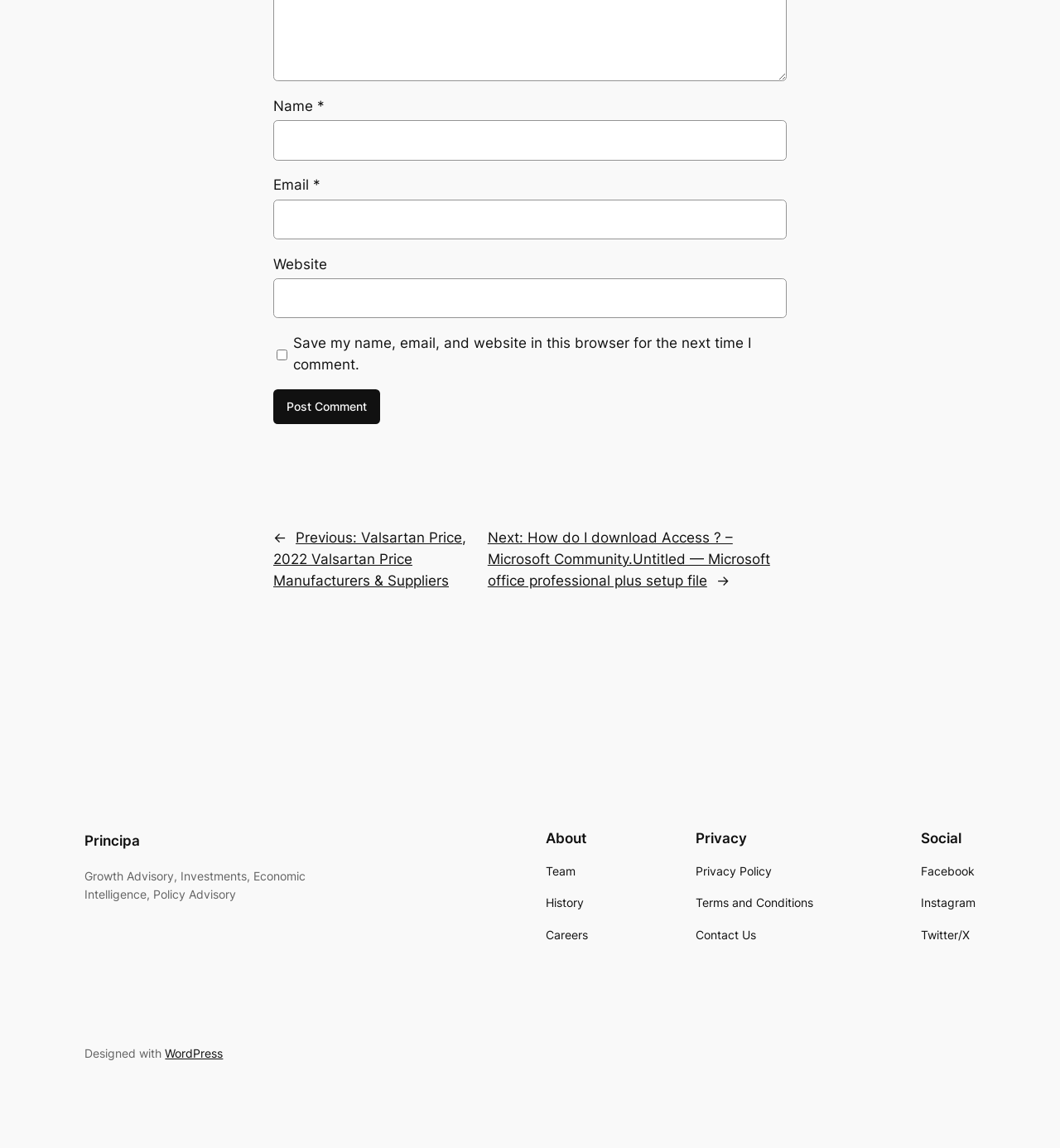Identify the bounding box coordinates for the element you need to click to achieve the following task: "Visit the previous post". Provide the bounding box coordinates as four float numbers between 0 and 1, in the form [left, top, right, bottom].

[0.258, 0.461, 0.44, 0.513]